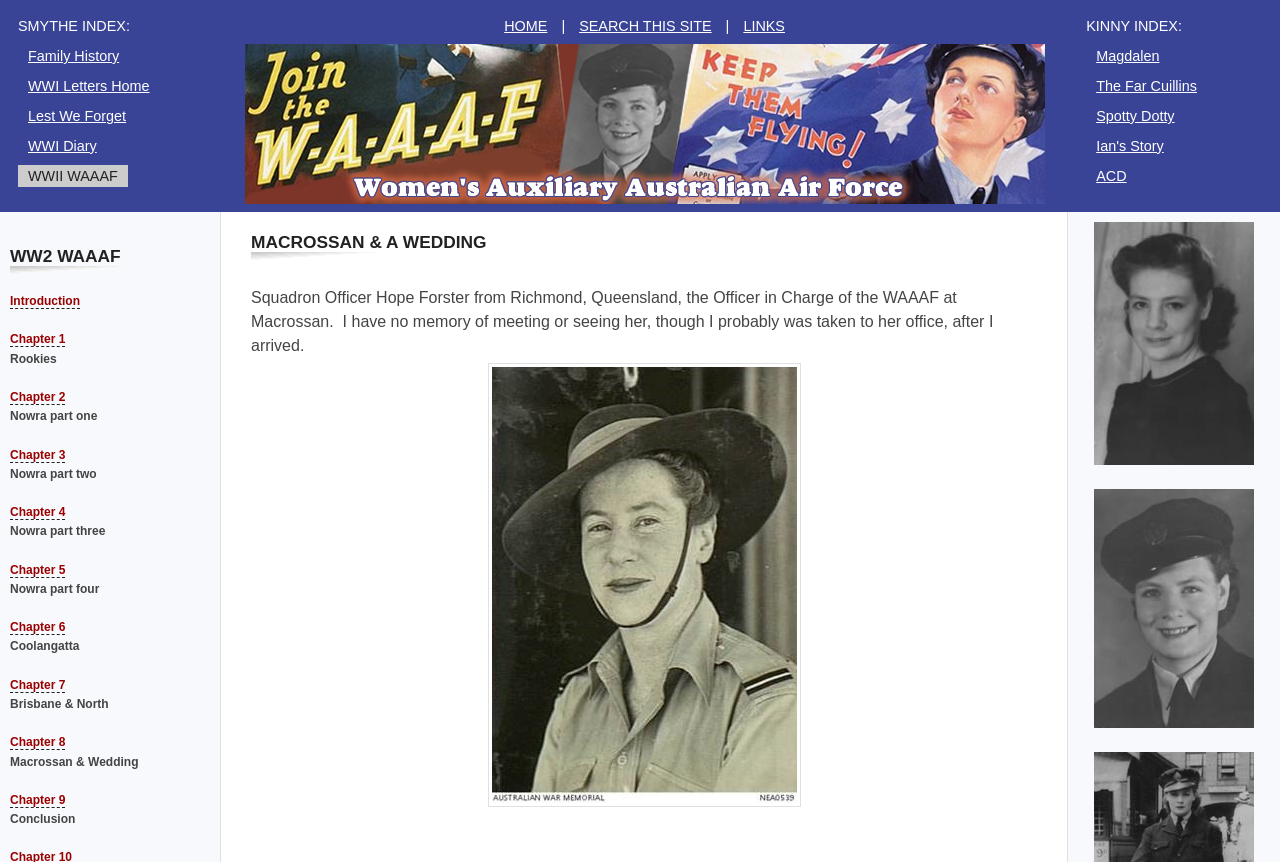Given the description of a UI element: "HOME", identify the bounding box coordinates of the matching element in the webpage screenshot.

[0.386, 0.017, 0.435, 0.043]